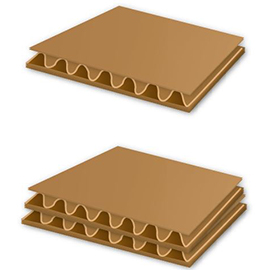Illustrate the image with a detailed and descriptive caption.

The image features two stacked layers of corrugated board, showcasing the structure and material characteristics vital for various packaging applications. The top layer displays a single wall design with an outer flat layer and inner fluted layer typically used for lightweight packaging. Below it, the bottom layer illustrates a more robust triple wall configuration, emphasizing additional fluted layers that enhance strength and durability. This arrangement is commonly utilized in shipping and storage to provide better support for heavy loads, demonstrating the efficiency of corrugated board in optimizing space and materials.